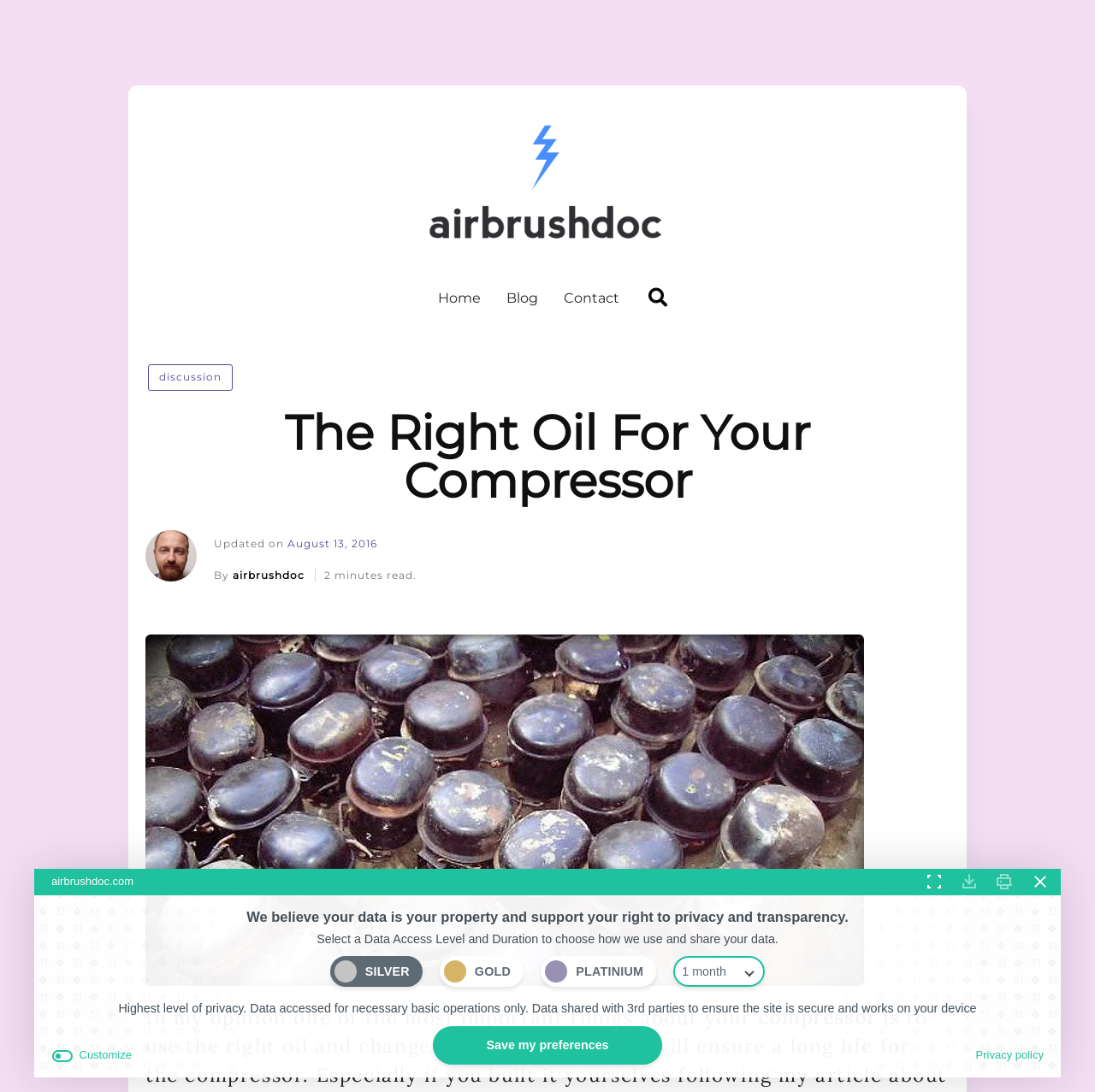Who is the author of the article?
Provide a detailed and well-explained answer to the question.

The author of the article is mentioned as 'airbrushdoc' in the text 'By airbrushdoc' and is also linked to the website 'airbrushdoc.com'.